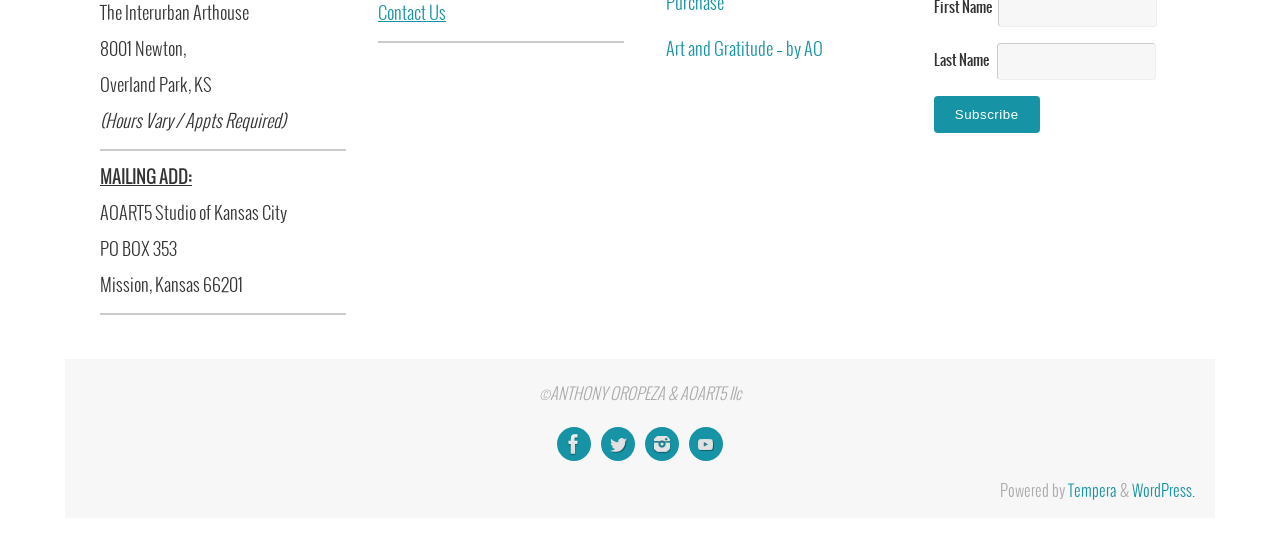Please identify the bounding box coordinates of the area that needs to be clicked to fulfill the following instruction: "Subscribe."

[0.73, 0.179, 0.812, 0.248]